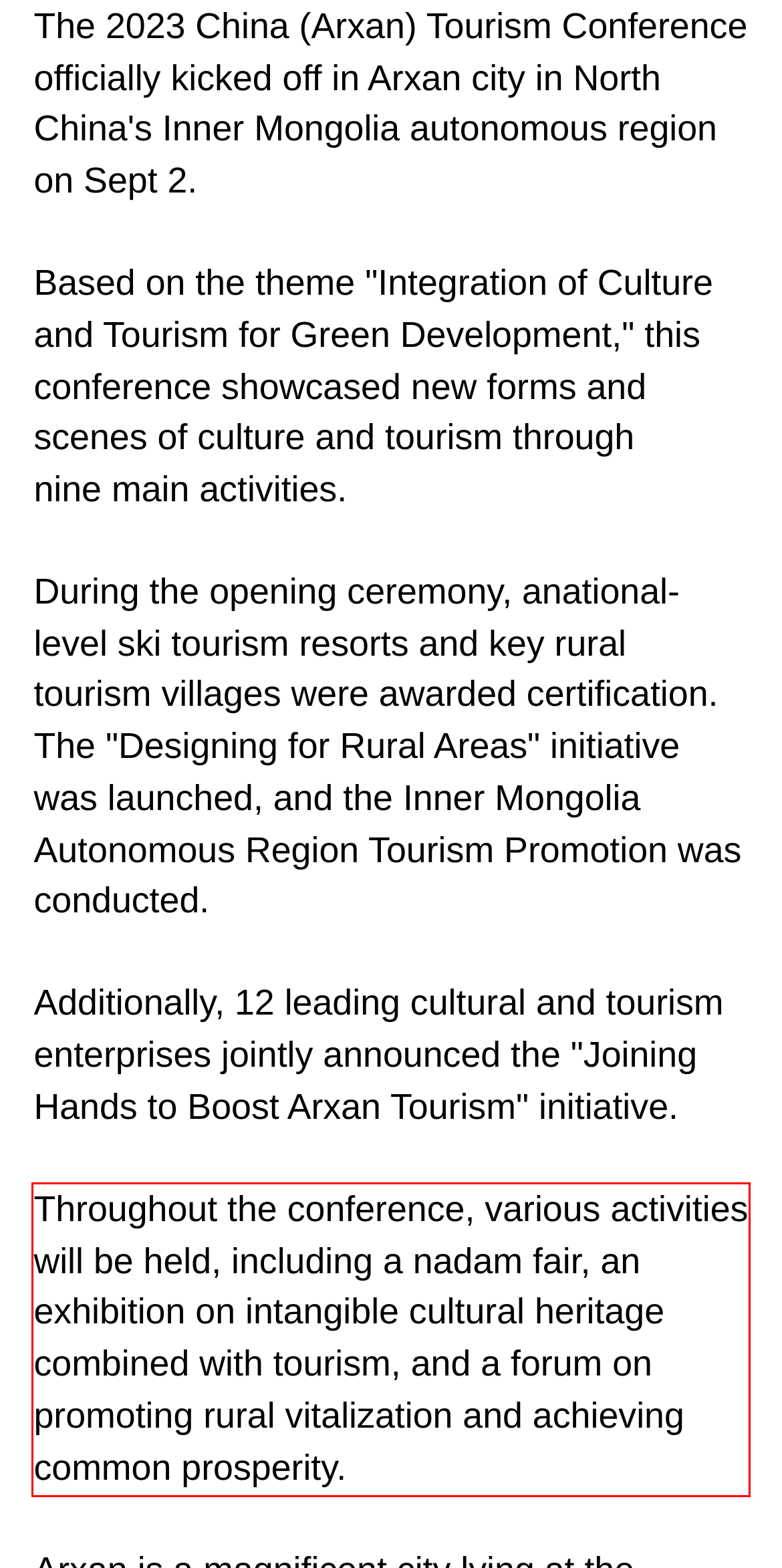You are given a screenshot showing a webpage with a red bounding box. Perform OCR to capture the text within the red bounding box.

Throughout the conference, various activities will be held, including a nadam fair, an exhibition on intangible cultural heritage combined with tourism, and a forum on promoting rural vitalization and achieving common prosperity.